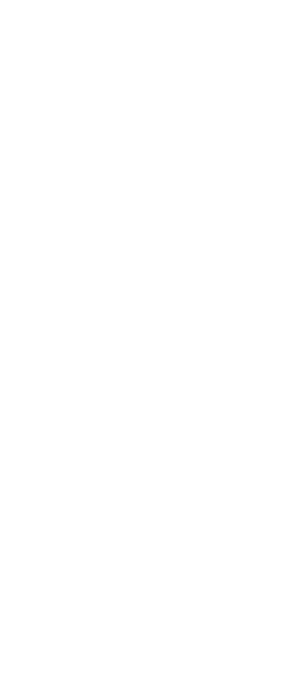Give an elaborate caption for the image.

The image showcases a logo or graphic related to the theme of the "Modern Cleaning" convention, which emphasizes innovation and excellence in the cleaning industry. This event is geared towards professionals eager to enhance their business acumen and networking opportunities. Set against a clean and minimalist background, the design likely reflects contemporary aesthetics that appeal to participants from various facets of the cleaning sector. The accompanying content on the webpage highlights the significance of this convention, occurring from October 24-28 in Chicago, featuring numerous educational sessions and a trade show designed to aid cleaning business owners in improving customer service and operational efficiency. This gathering is touted as the ultimate networking event, fostering collaboration and knowledge sharing among industry veterans and newcomers alike.